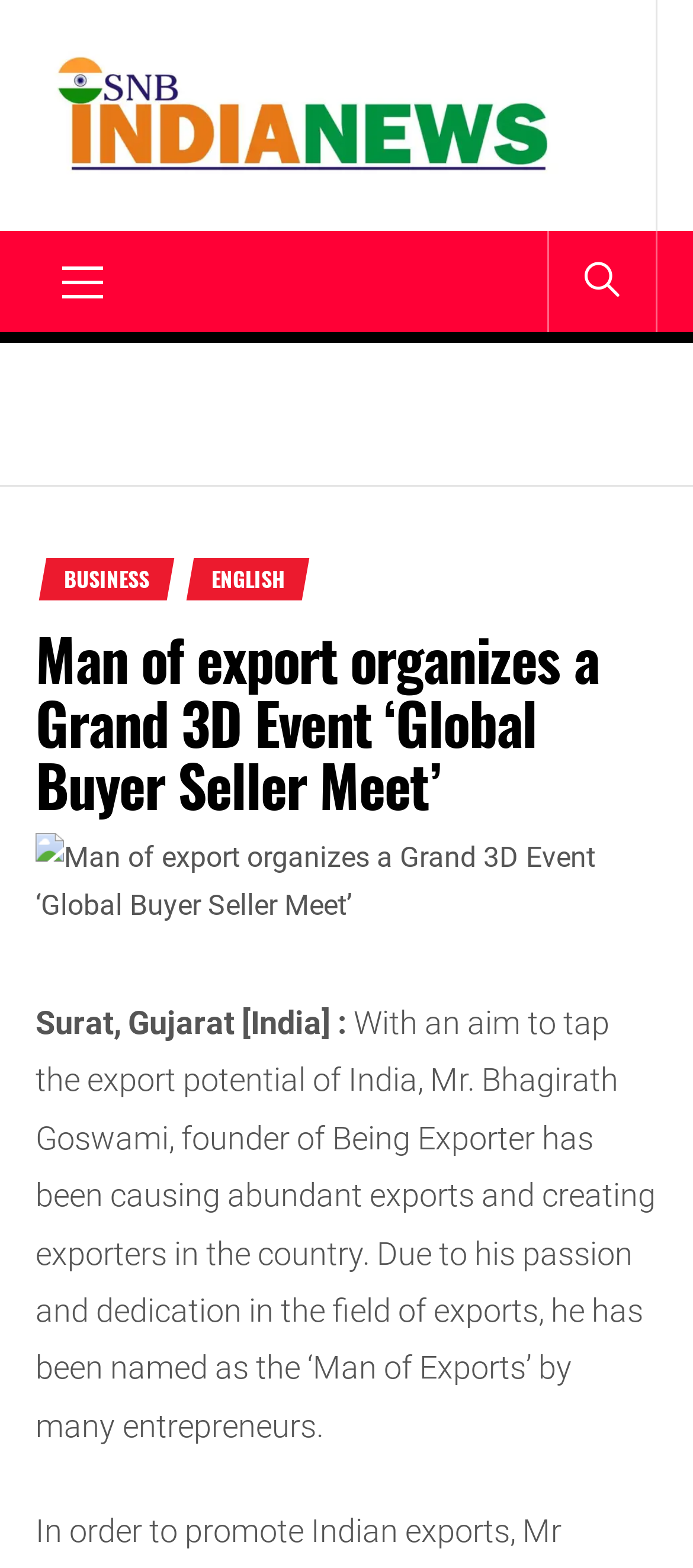Utilize the details in the image to thoroughly answer the following question: What is the name of the event organized by Mr. Bhagirath Goswami?

The answer can be found in the main heading of the webpage which states 'Man of export organizes a Grand 3D Event ‘Global Buyer Seller Meet’